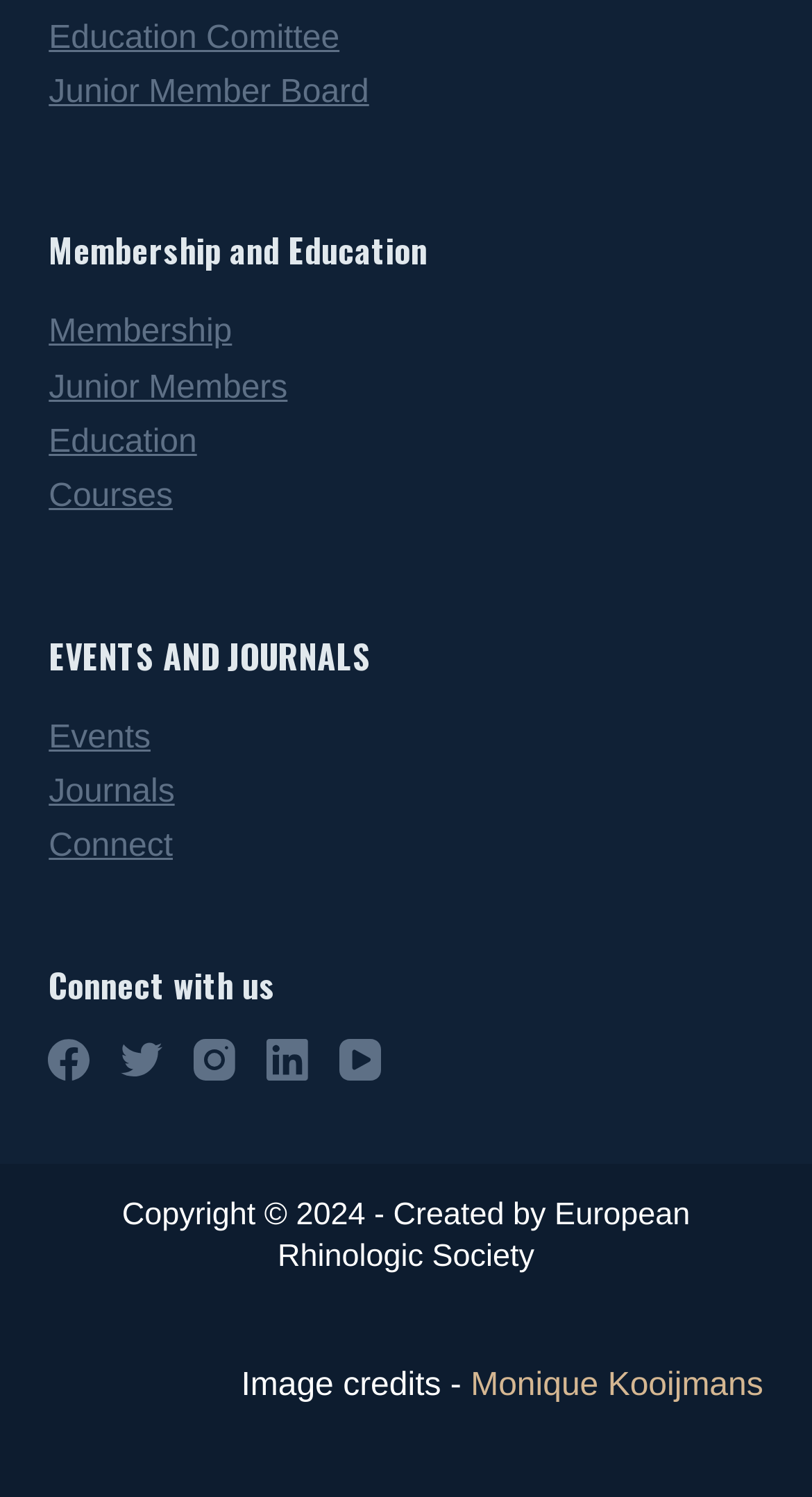Specify the bounding box coordinates (top-left x, top-left y, bottom-right x, bottom-right y) of the UI element in the screenshot that matches this description: Education

[0.06, 0.284, 0.243, 0.307]